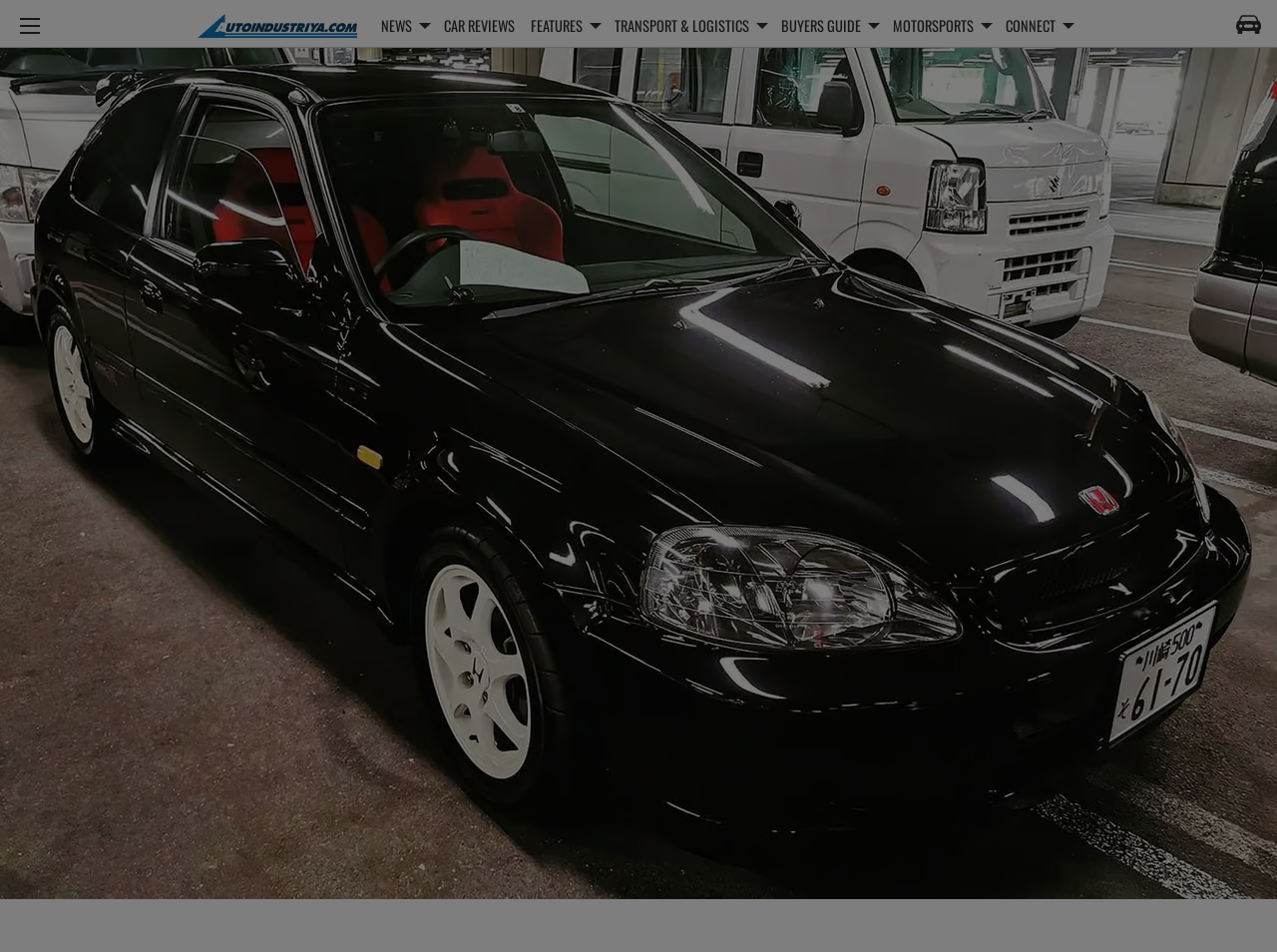Please identify the bounding box coordinates of the element's region that needs to be clicked to fulfill the following instruction: "View the Car Buyers Guide". The bounding box coordinates should consist of four float numbers between 0 and 1, i.e., [left, top, right, bottom].

[0.968, 0.008, 0.988, 0.046]